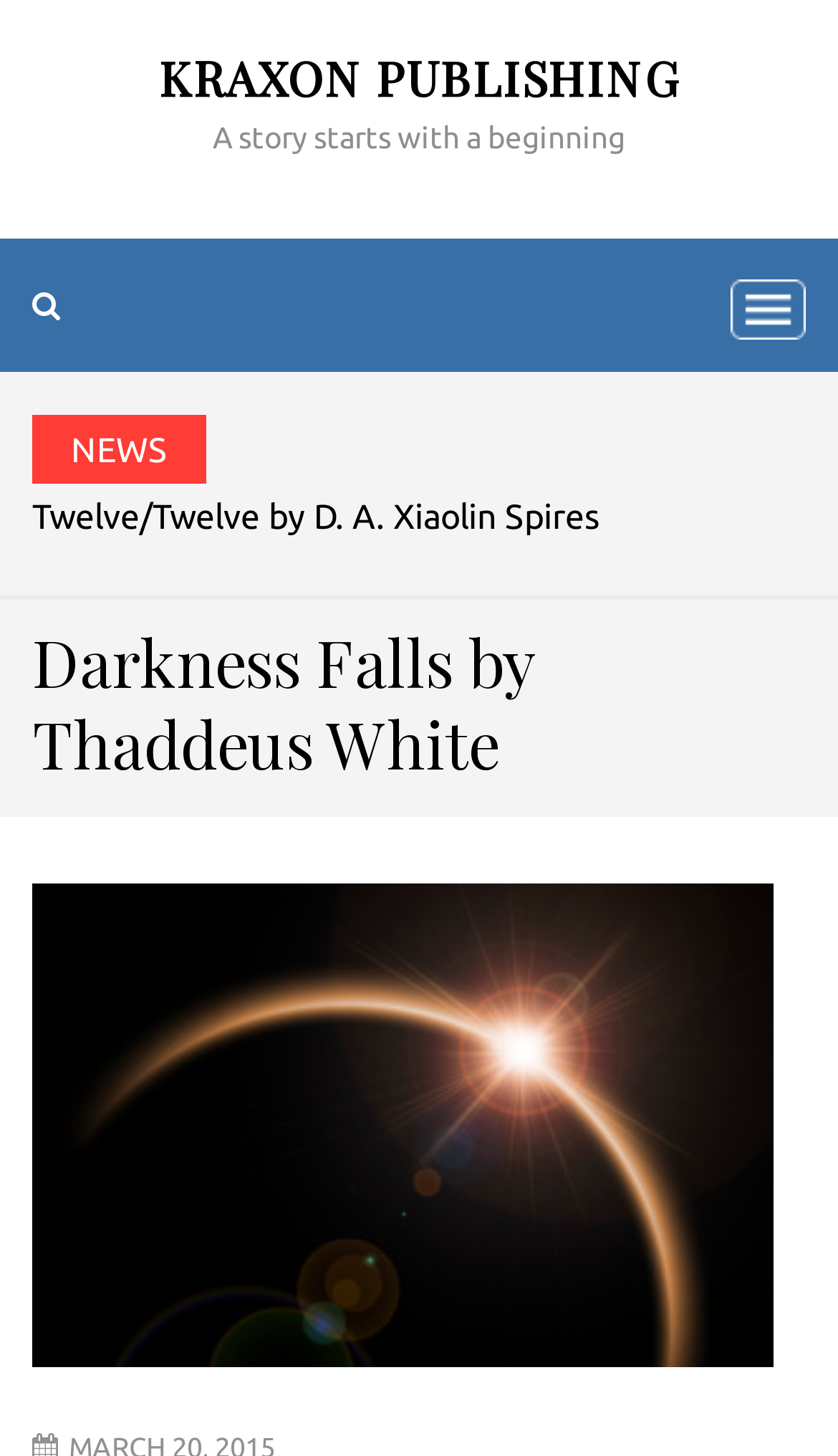How many navigation links are there at the top of the page?
Look at the screenshot and give a one-word or phrase answer.

3